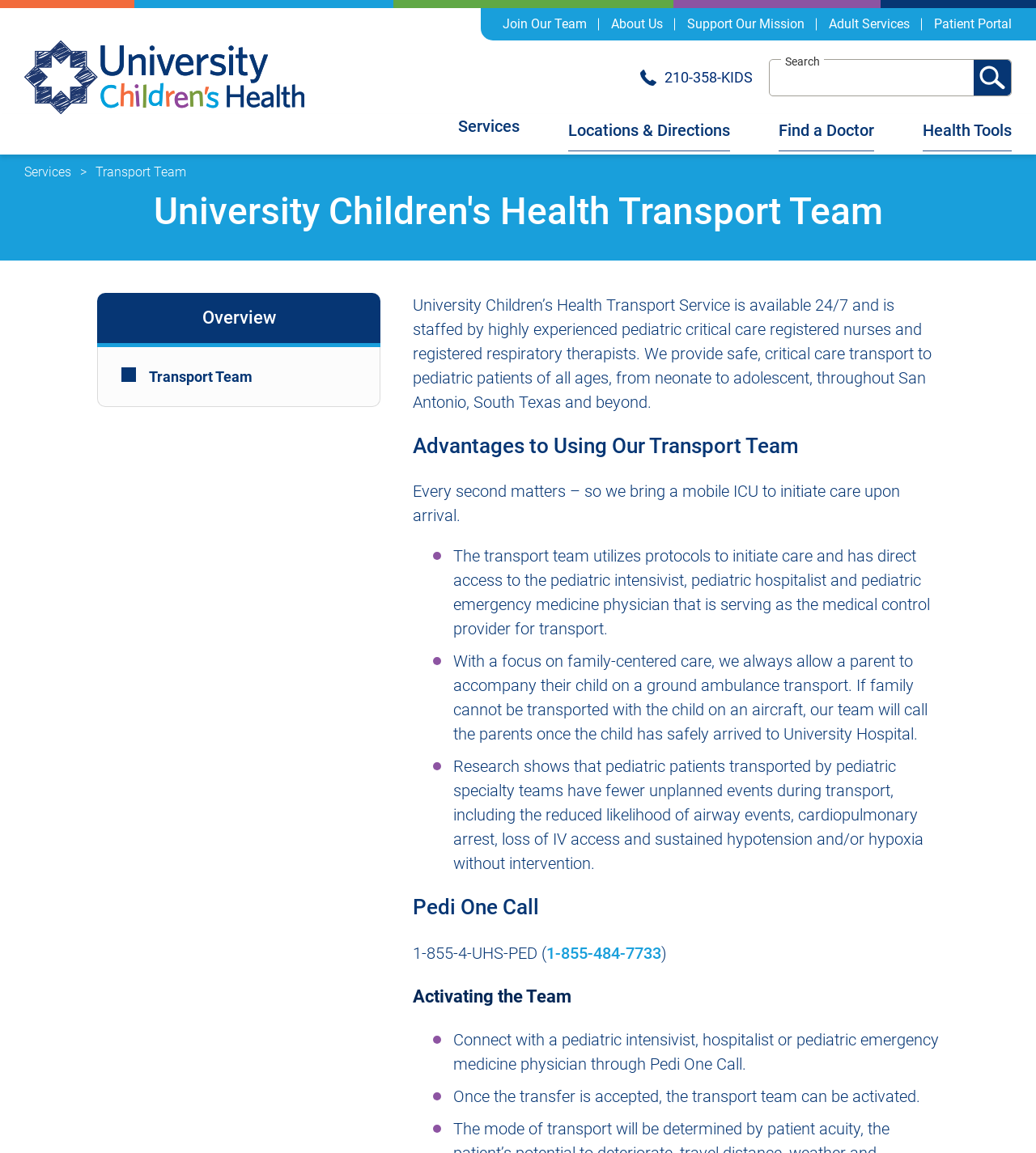Locate the bounding box coordinates of the clickable element to fulfill the following instruction: "Call Pedi One Call". Provide the coordinates as four float numbers between 0 and 1 in the format [left, top, right, bottom].

[0.527, 0.818, 0.638, 0.835]